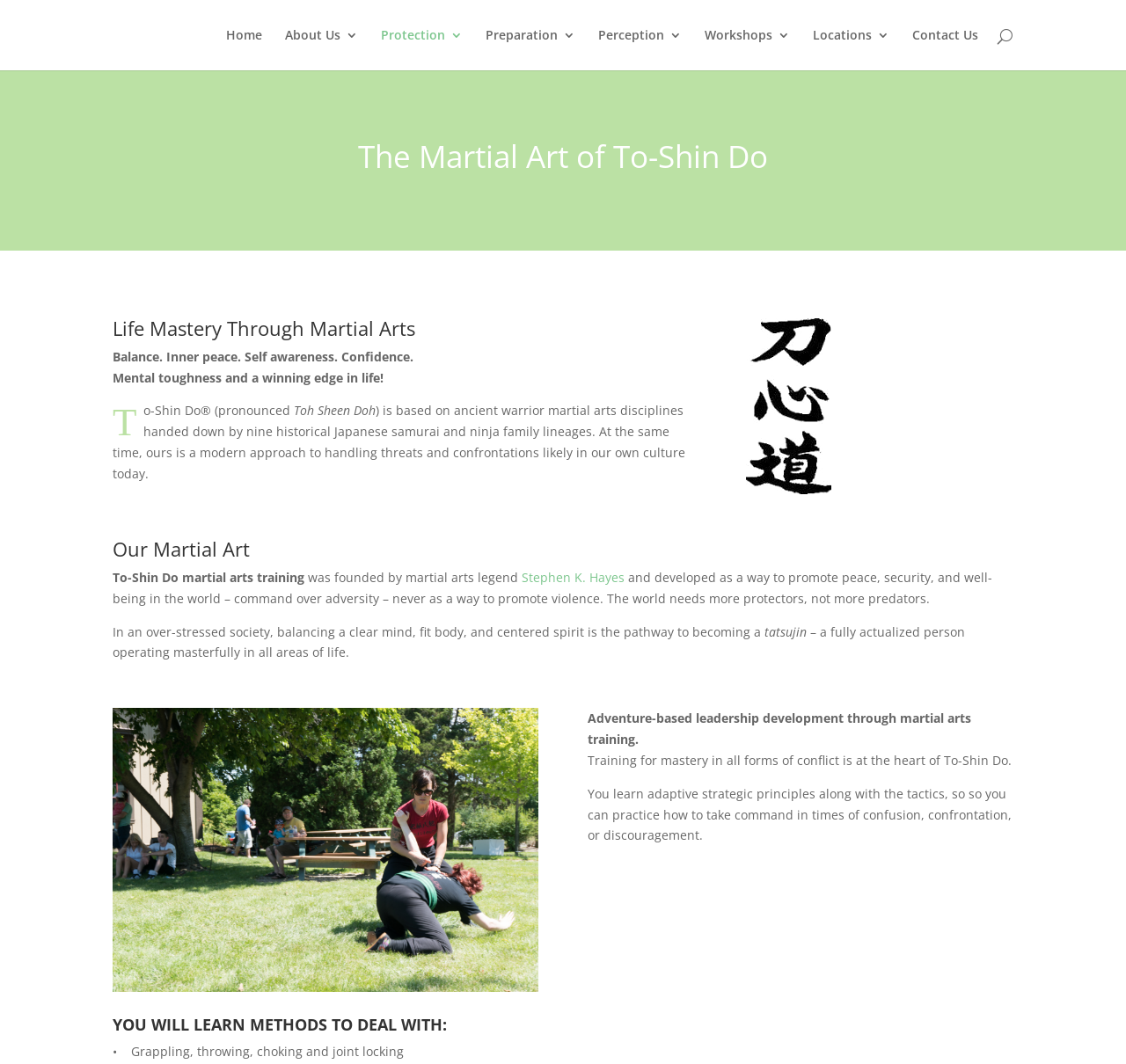Please identify and generate the text content of the webpage's main heading.

The Martial Art of To-Shin Do